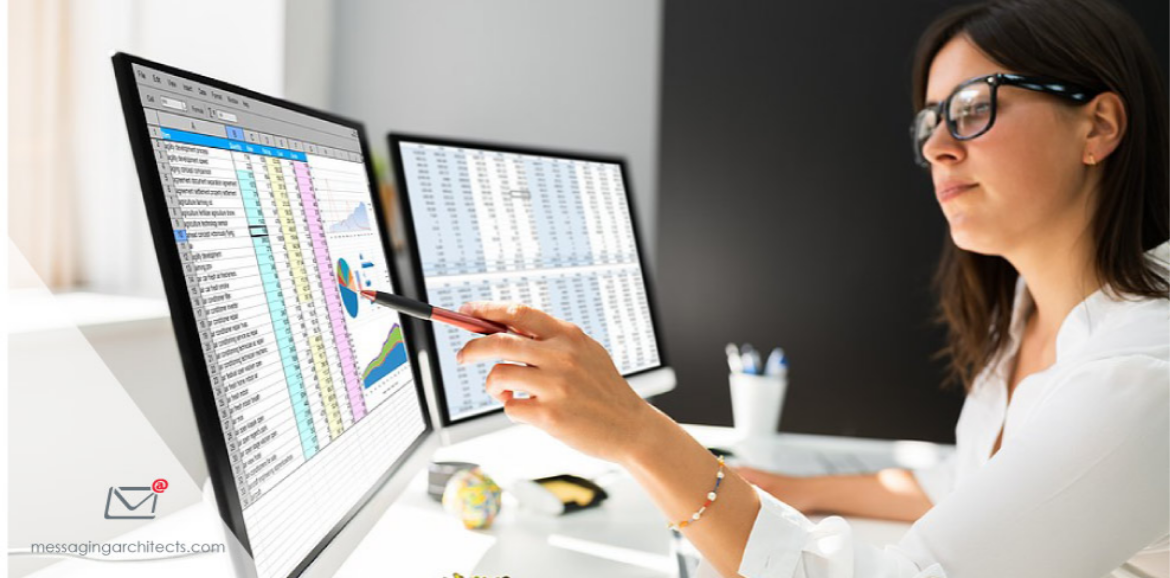Create a detailed narrative of what is happening in the image.

The image showcases a professional focused on data analysis within a modern office setting. She is engaged with two computer monitors displaying complex spreadsheets filled with colorful data visualizations. One screen features a mix of numerical data and charts, while the second screen shows extensive tabular data. The woman, wearing glasses and a white blouse, points at a colorful graph with a pen, highlighting her active participation in business process modeling. This visual representation plays a crucial role in enhancing data governance practices, underscoring the importance of data accessibility and accountability. Her workspace is bright and organized, with a stylish mug and other stationery in view, emphasizing a productive and modern work environment.